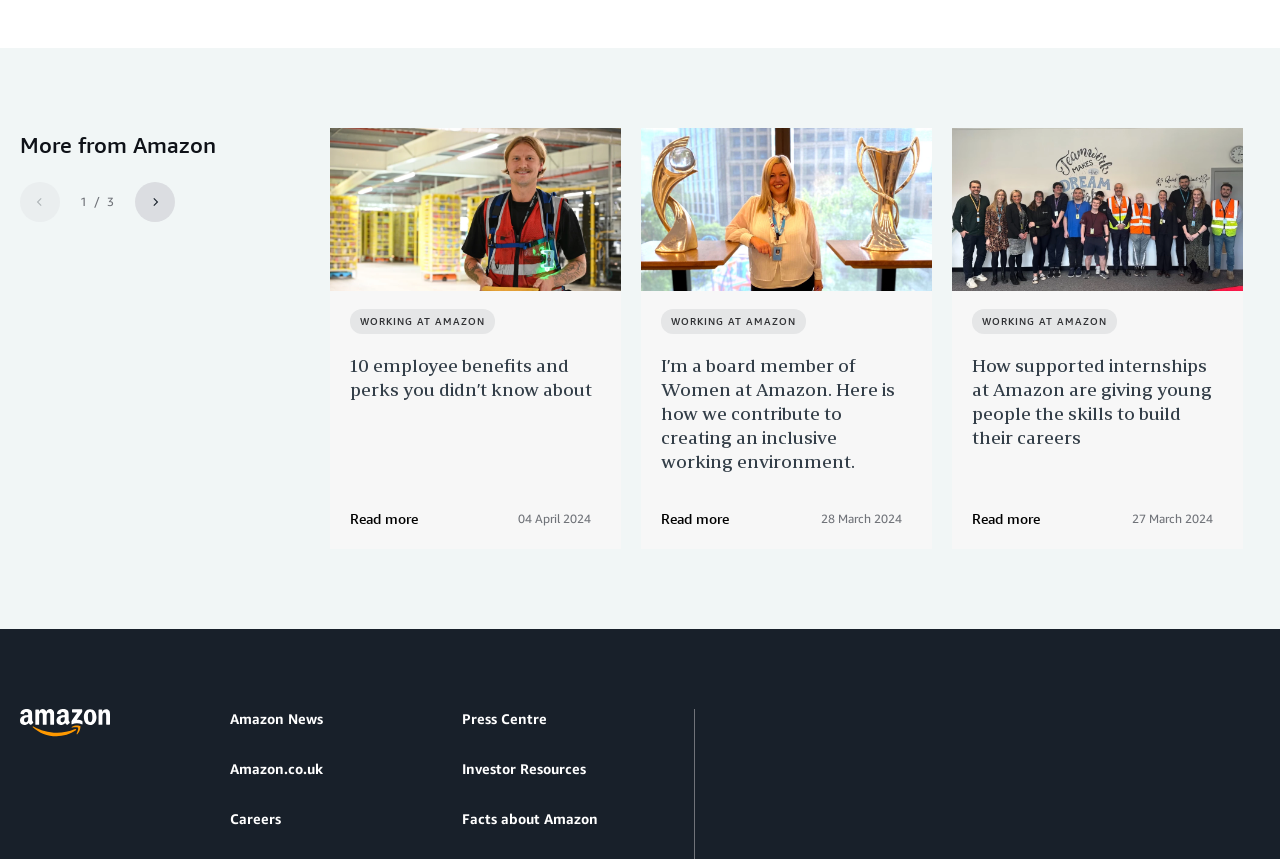Given the element description: "Facts about Amazon", predict the bounding box coordinates of the UI element it refers to, using four float numbers between 0 and 1, i.e., [left, top, right, bottom].

[0.361, 0.943, 0.467, 0.963]